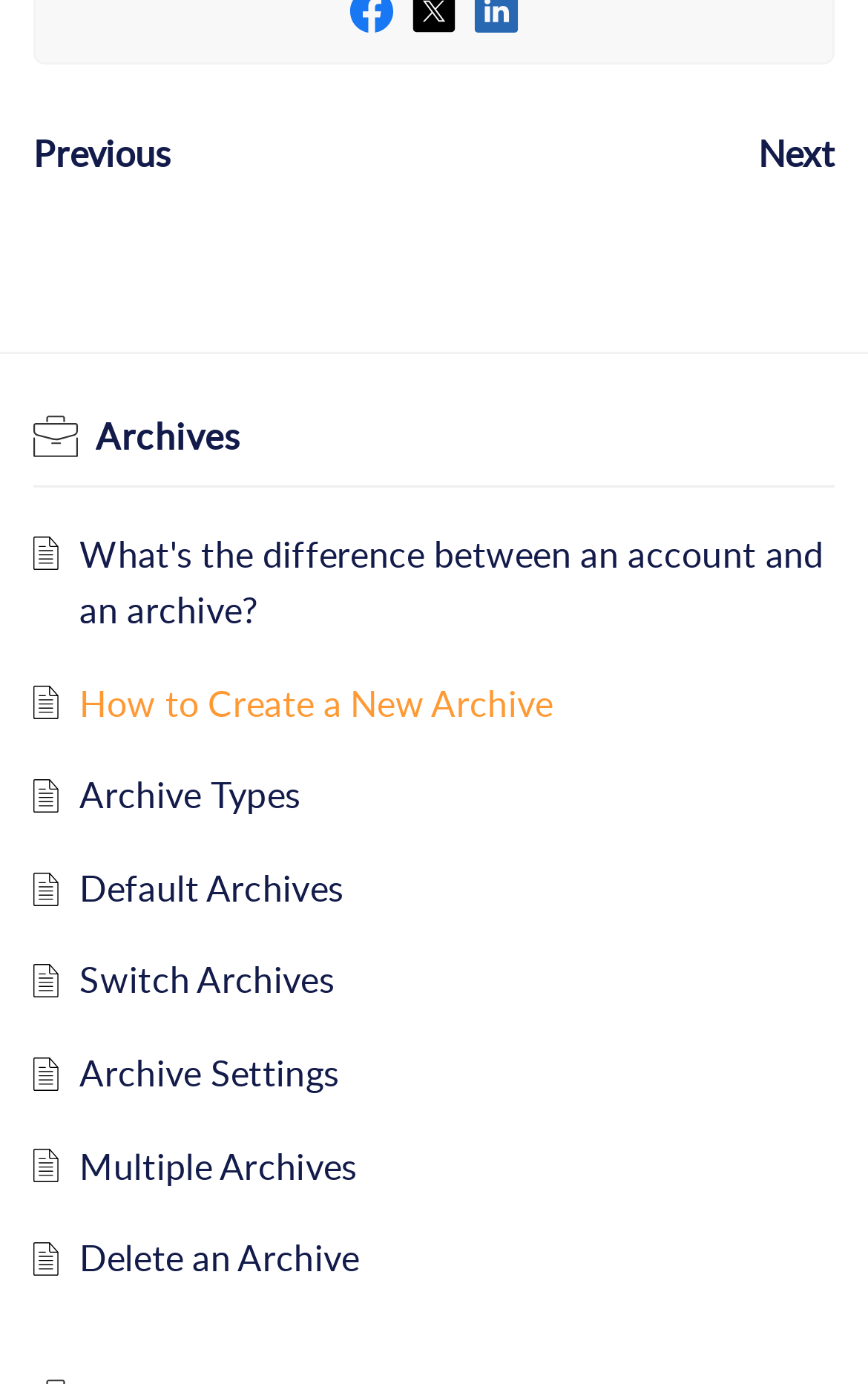Find the bounding box coordinates of the area to click in order to follow the instruction: "Learn about the difference between an account and an archive".

[0.092, 0.382, 0.949, 0.459]